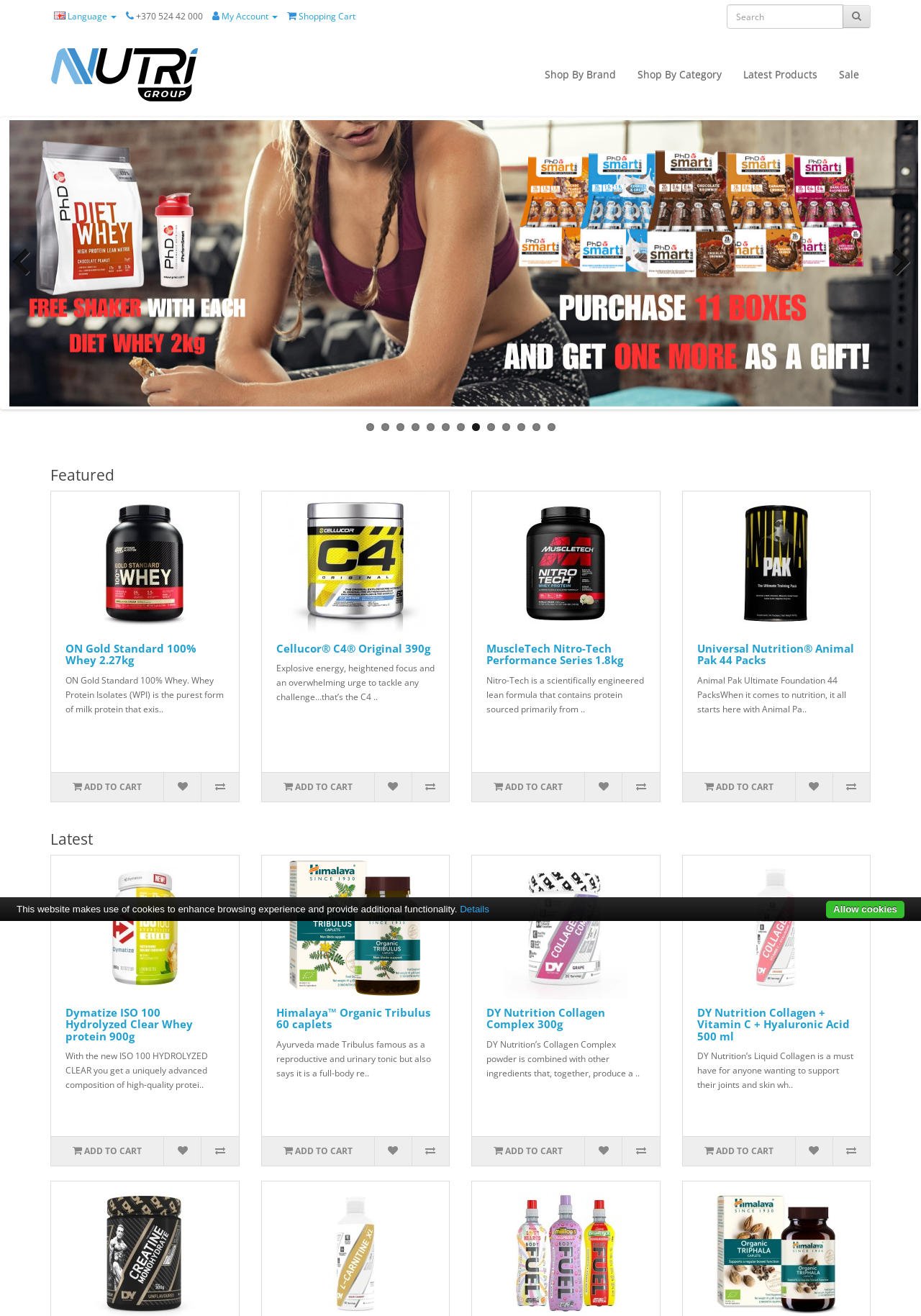Provide the bounding box coordinates of the HTML element described by the text: "Add to Cart". The coordinates should be in the format [left, top, right, bottom] with values between 0 and 1.

[0.055, 0.587, 0.178, 0.609]